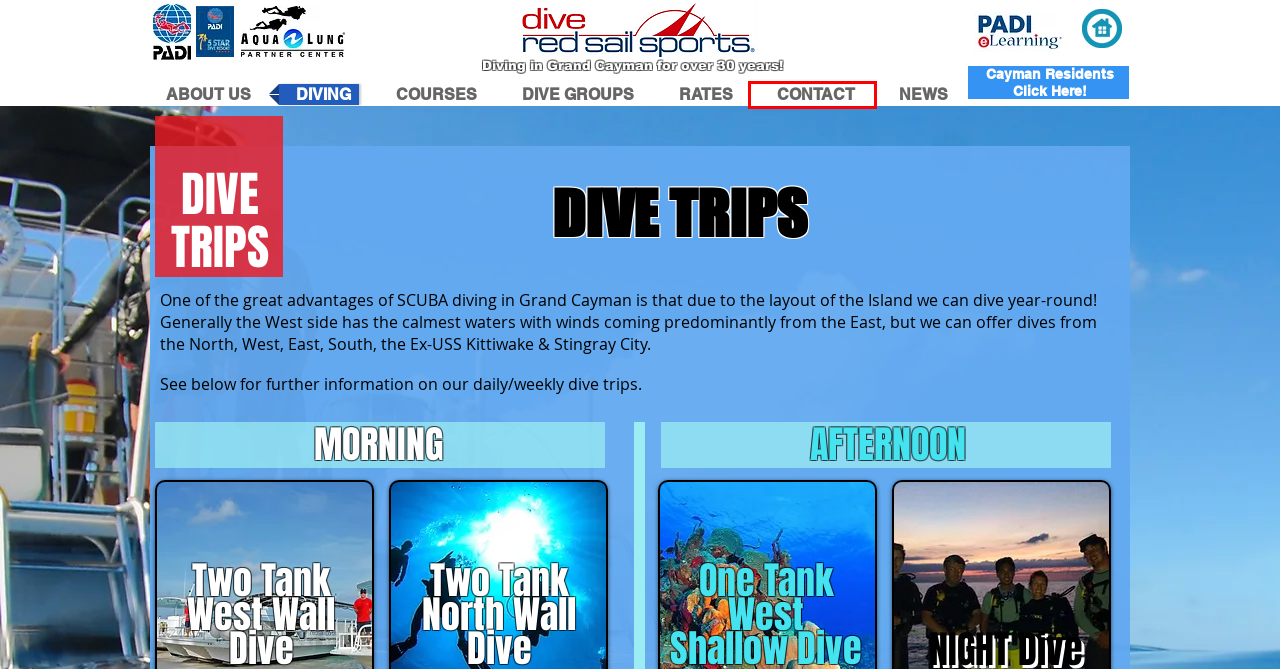You have a screenshot of a webpage where a red bounding box highlights a specific UI element. Identify the description that best matches the resulting webpage after the highlighted element is clicked. The choices are:
A. Scuba News | Grand Cayman | Cayman Islands
B. About Us | Dive Red Sail Cayman | Grand Cayman
C. Dive Groups | Dive Red Sail Cayman | Grand Cayman
D. SCUBA Diving Grand Cayman | Dive Red Sail Cayman | Grand Cayman
E. Dive Rates | Dive Red Sail Cayman | Grand Cayman
F. Dive Red Sail Cayman | Red Sail Sports | Grand Cayman | Cayman Islans
G. Scuba Diving Courses | Grand Cayman | Dive Red Sail Cayman
H. Contact Us | Dive Red Sail Cayman | Grand Cayman

H